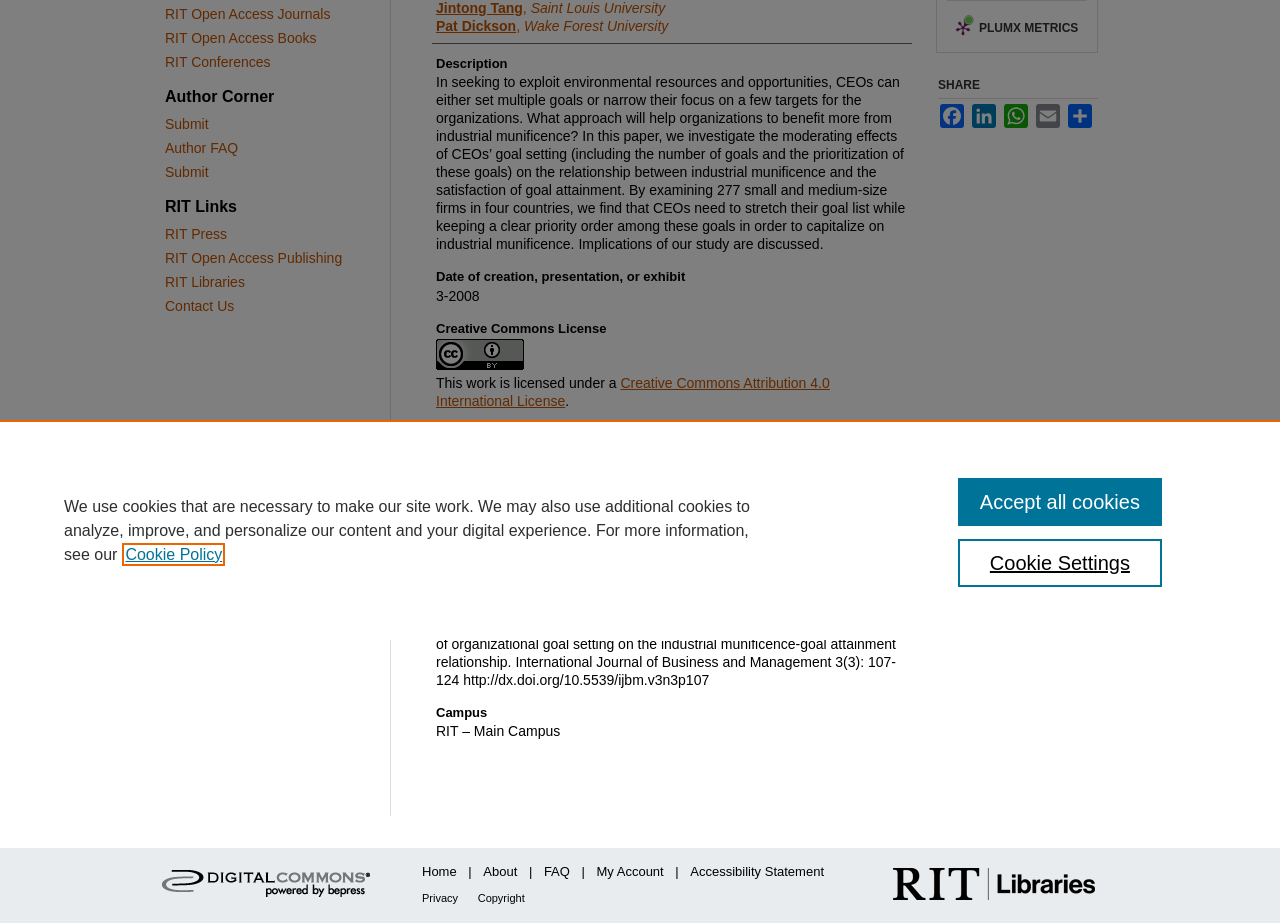Using the provided element description: "LinkedIn", identify the bounding box coordinates. The coordinates should be four floats between 0 and 1 in the order [left, top, right, bottom].

[0.758, 0.113, 0.78, 0.139]